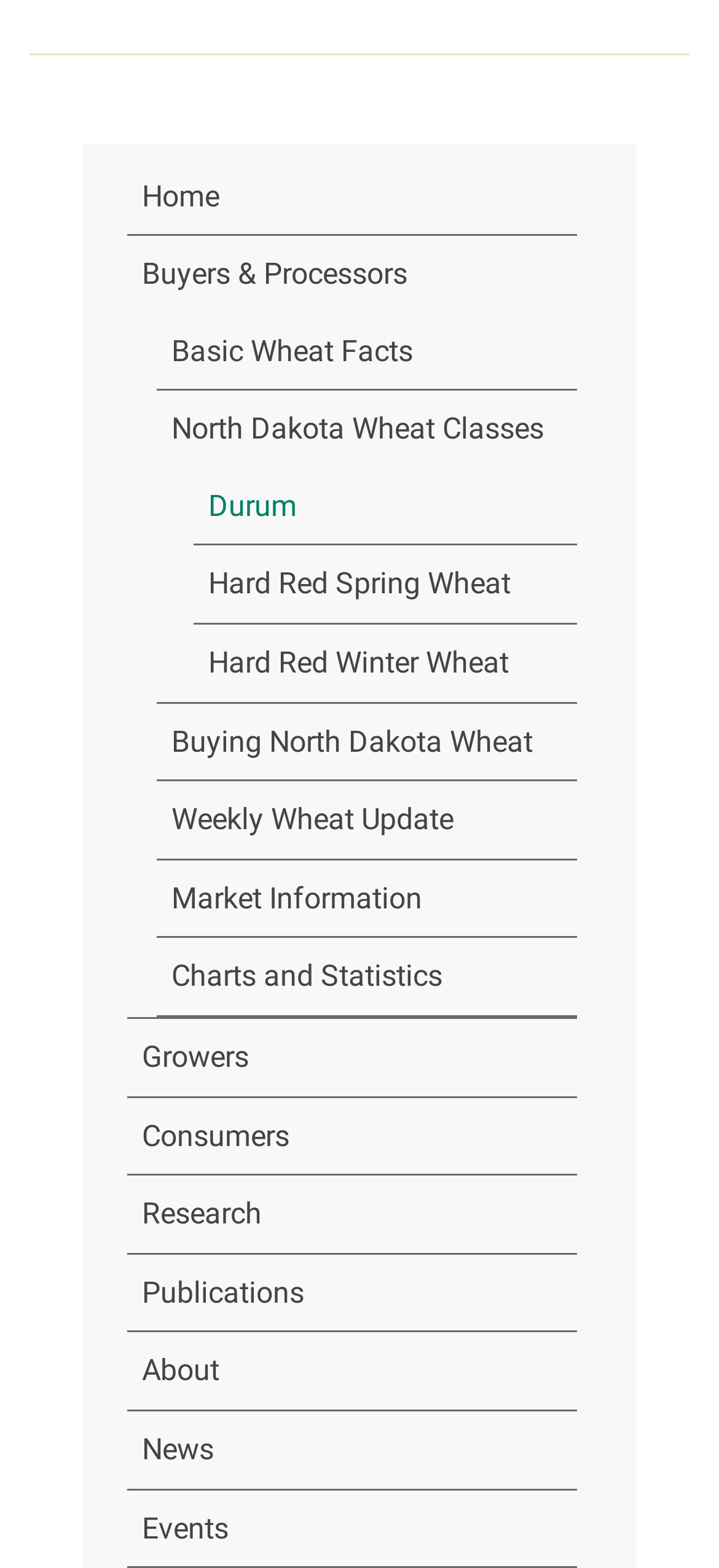Locate the bounding box coordinates of the clickable part needed for the task: "view market information".

[0.218, 0.549, 0.803, 0.597]